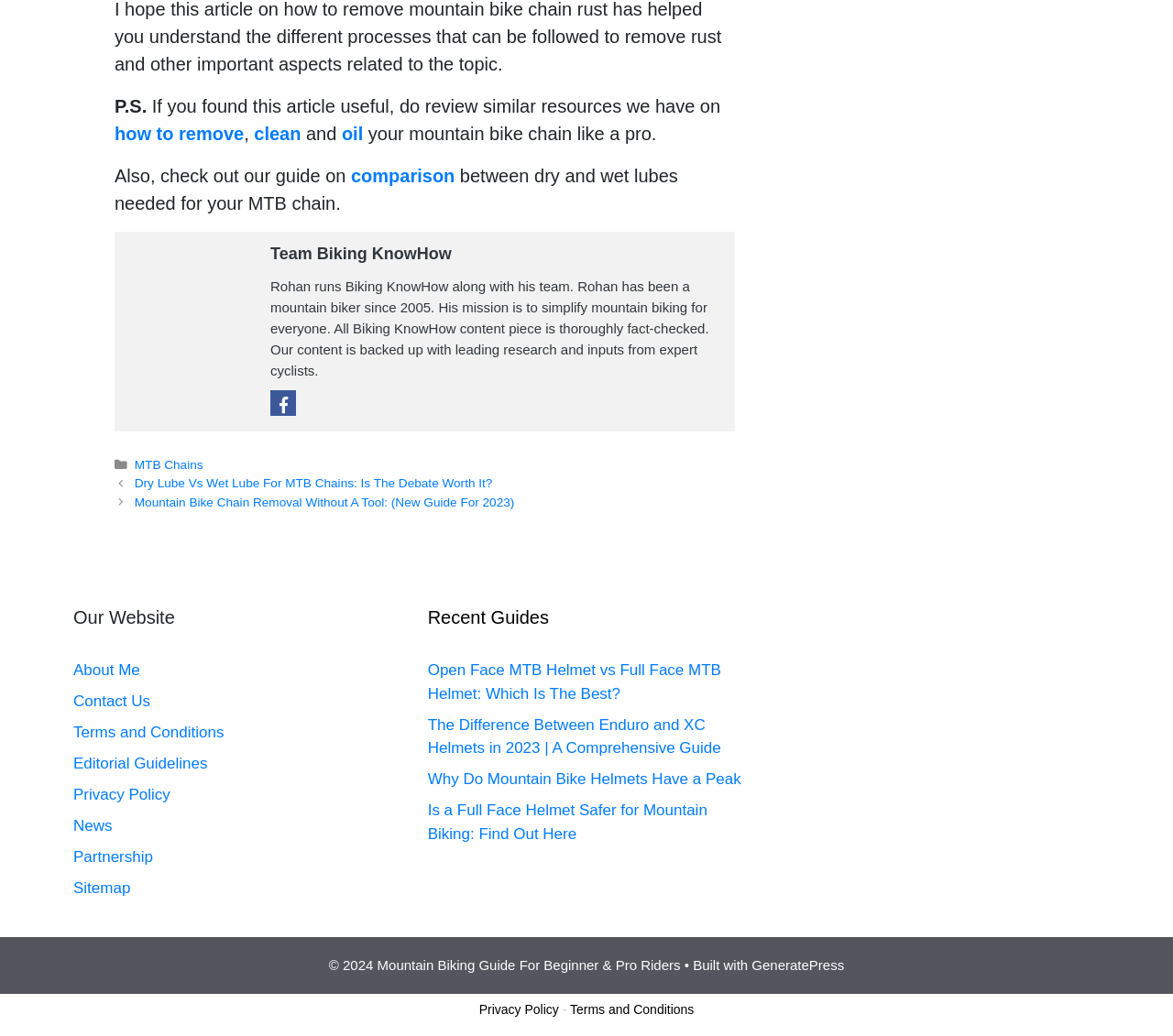Please find the bounding box coordinates of the clickable region needed to complete the following instruction: "click on 'how to remove'". The bounding box coordinates must consist of four float numbers between 0 and 1, i.e., [left, top, right, bottom].

[0.098, 0.119, 0.208, 0.139]